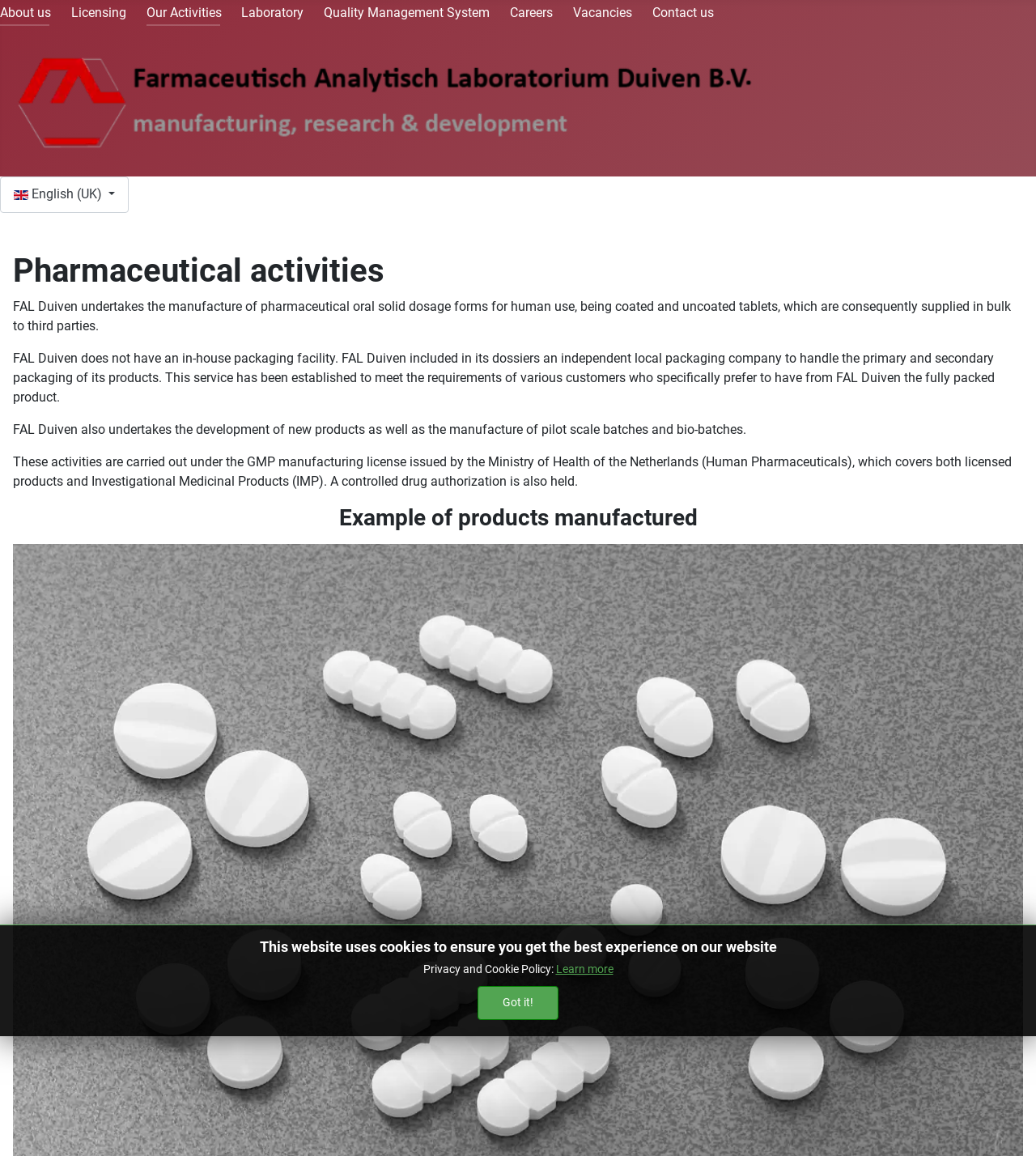Pinpoint the bounding box coordinates of the clickable area needed to execute the instruction: "Edit the current page". The coordinates should be specified as four float numbers between 0 and 1, i.e., [left, top, right, bottom].

None